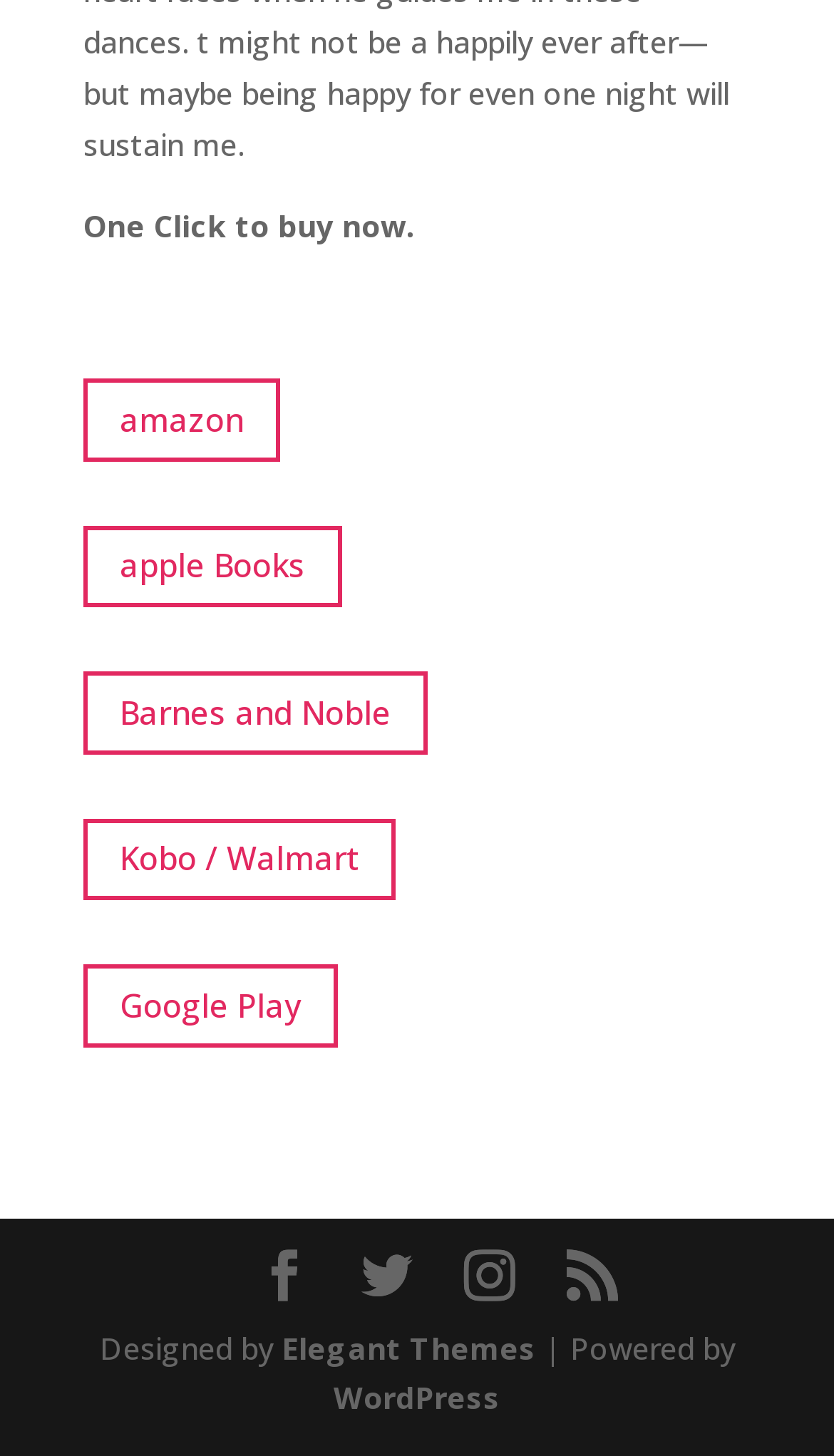Provide your answer in one word or a succinct phrase for the question: 
What is the name of the theme designer?

Elegant Themes